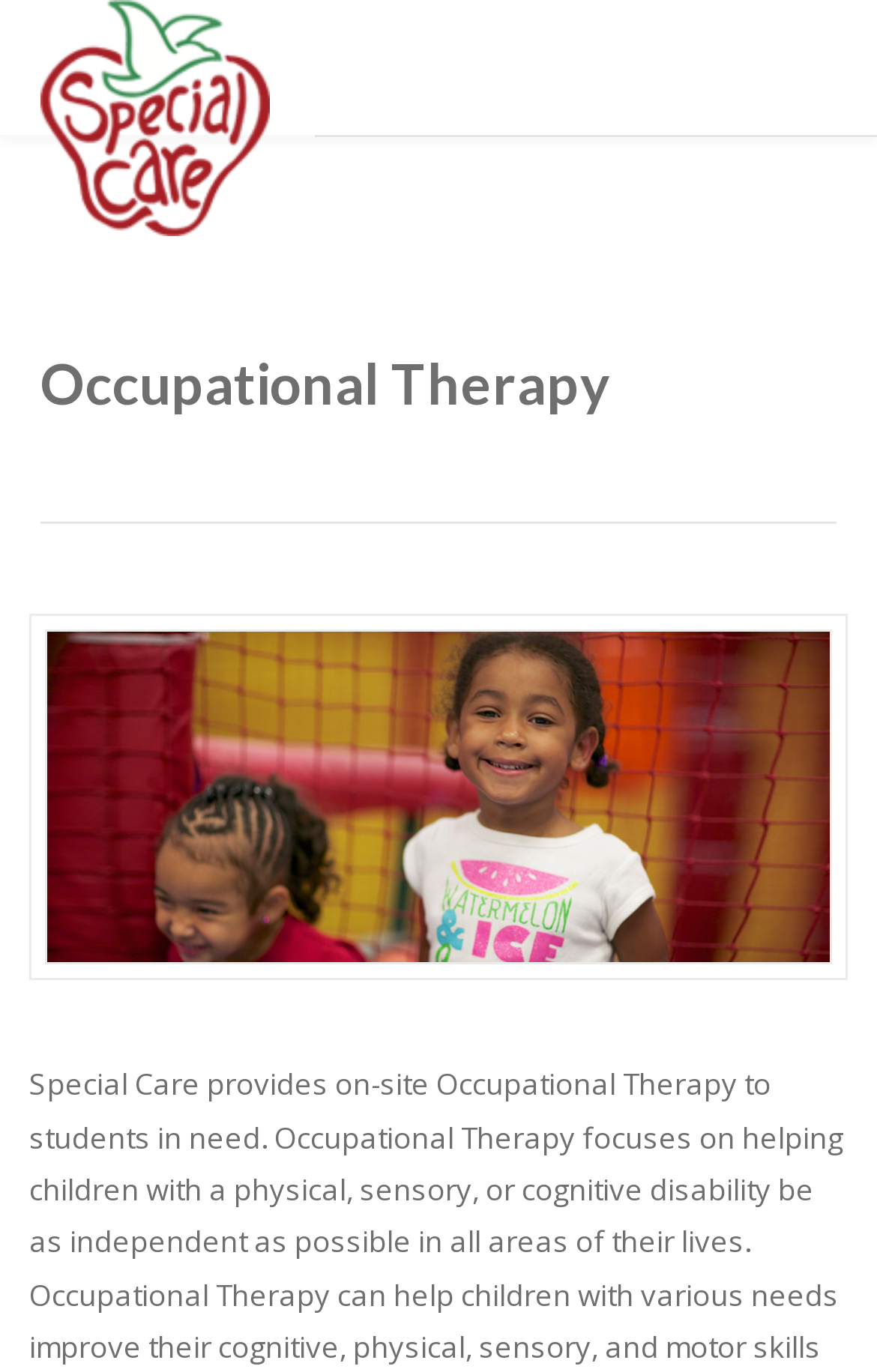Bounding box coordinates are specified in the format (top-left x, top-left y, bottom-right x, bottom-right y). All values are floating point numbers bounded between 0 and 1. Please provide the bounding box coordinate of the region this sentence describes: alt="Special Care, Inc."

[0.046, 0.129, 0.309, 0.182]